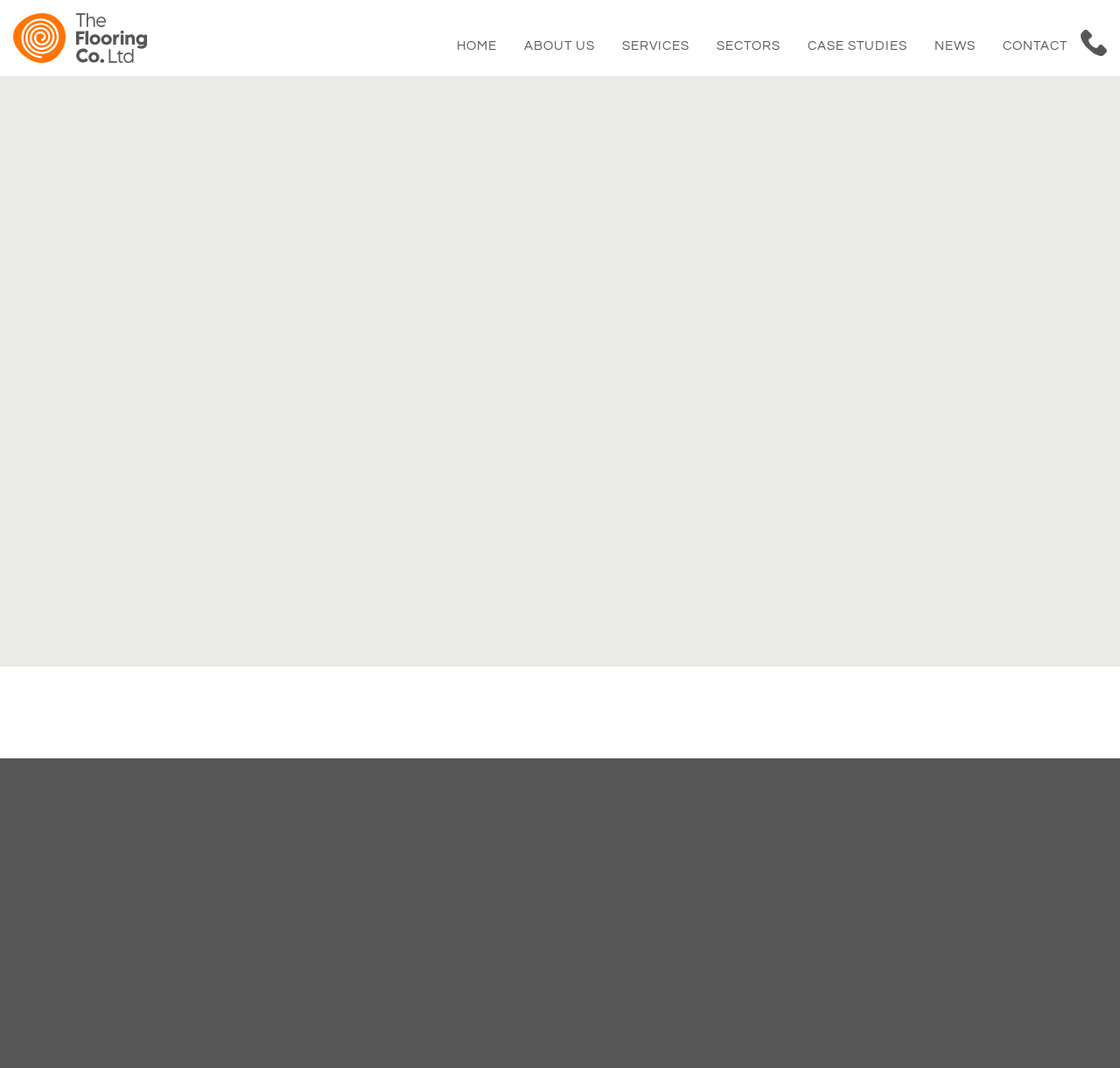Provide the bounding box coordinates of the area you need to click to execute the following instruction: "Contact us".

[0.512, 0.56, 0.628, 0.606]